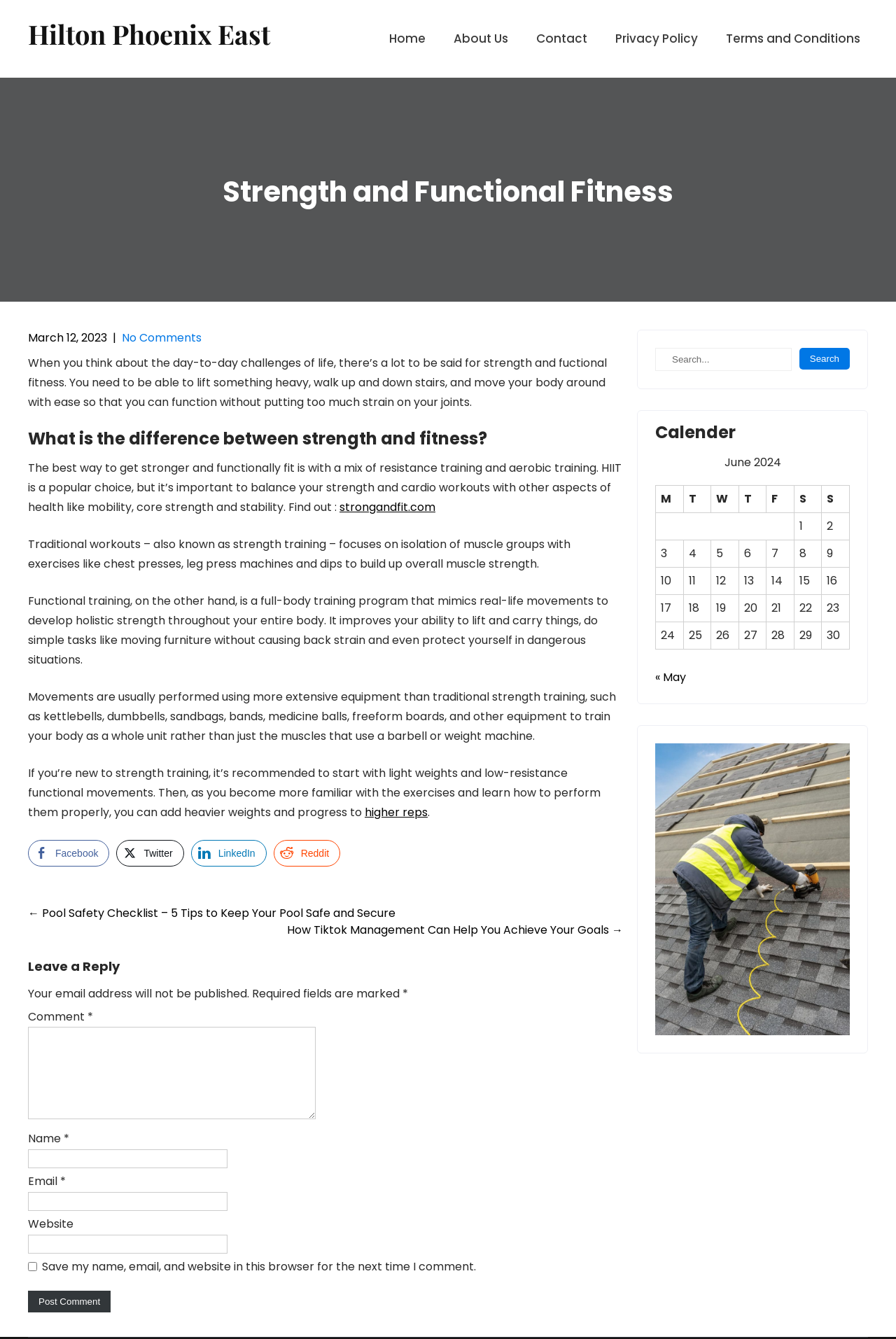Identify the bounding box coordinates of the area that should be clicked in order to complete the given instruction: "Leave a reply". The bounding box coordinates should be four float numbers between 0 and 1, i.e., [left, top, right, bottom].

None